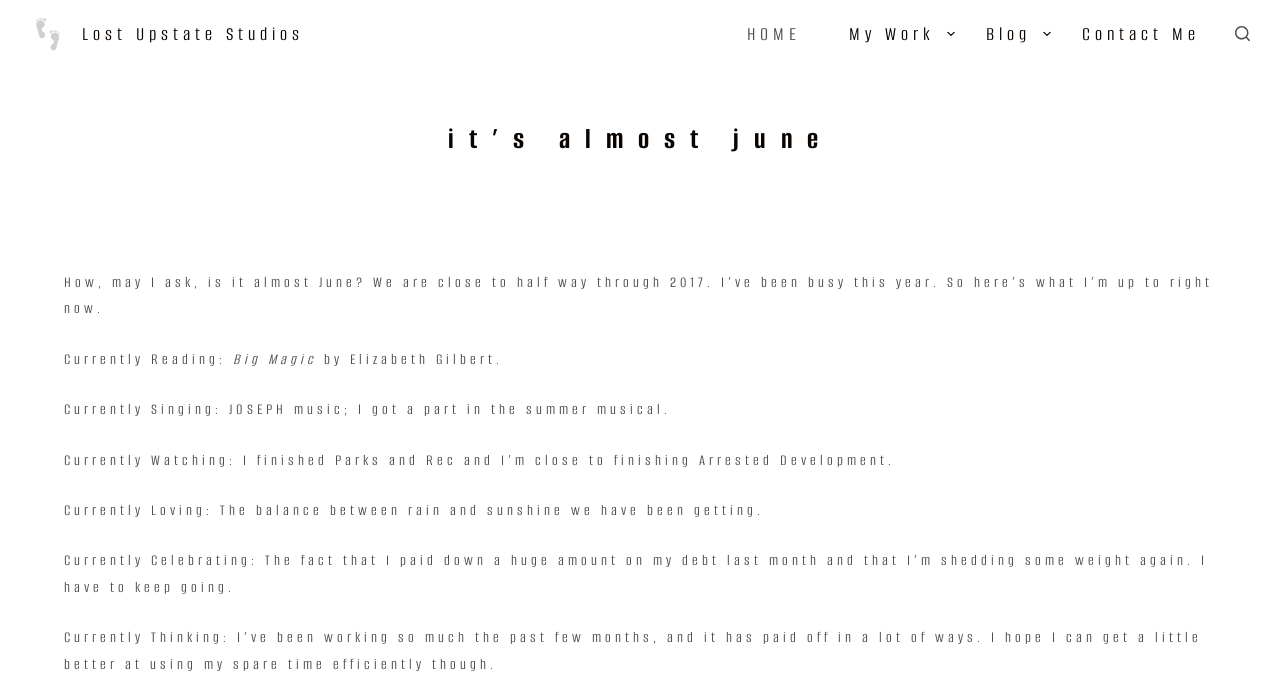Describe all the key features of the webpage in detail.

The webpage appears to be a personal blog or journal, with a title "it's almost june" at the top. Below the title, there is a large header section that spans almost the entire width of the page. Within this section, there is a figure or image that takes up most of the space, accompanied by a series of paragraphs of text.

The text describes the author's current activities and thoughts, including what they are reading, singing, watching, loving, celebrating, and thinking about. The paragraphs are organized in a list-like format, with each item starting with "Currently" followed by a brief description.

At the top of the page, there are two navigation menus, one on the left and one on the right, each containing several menu items such as "HOME", "My Work", "Blog", and "Contact Me". There is also a search button located at the top right corner of the page.

The page has a simple and clean design, with a focus on the text content. There are a few images scattered throughout the page, including a logo or icon for "Lost Upstate Studios" at the top left corner, and several small icons next to some of the menu items.